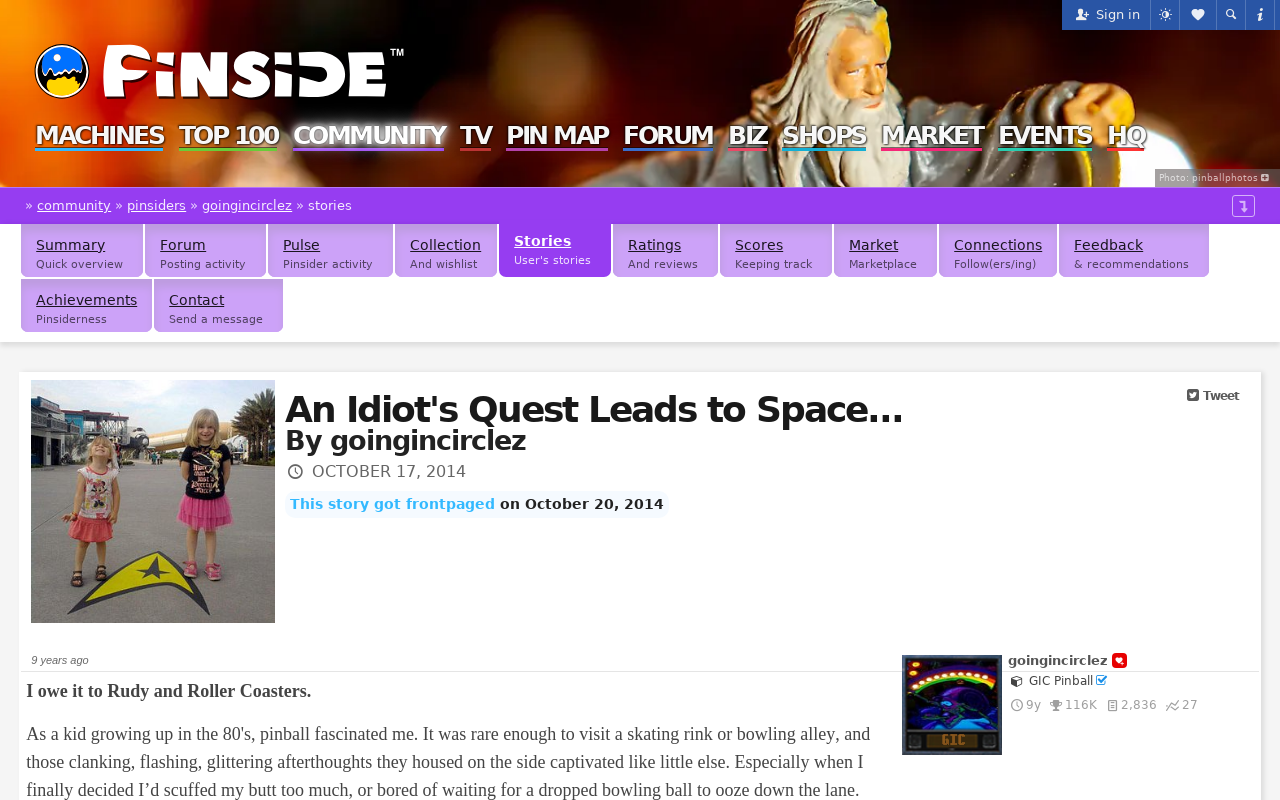Respond to the following question using a concise word or phrase: 
What is the name of the website?

Pinside